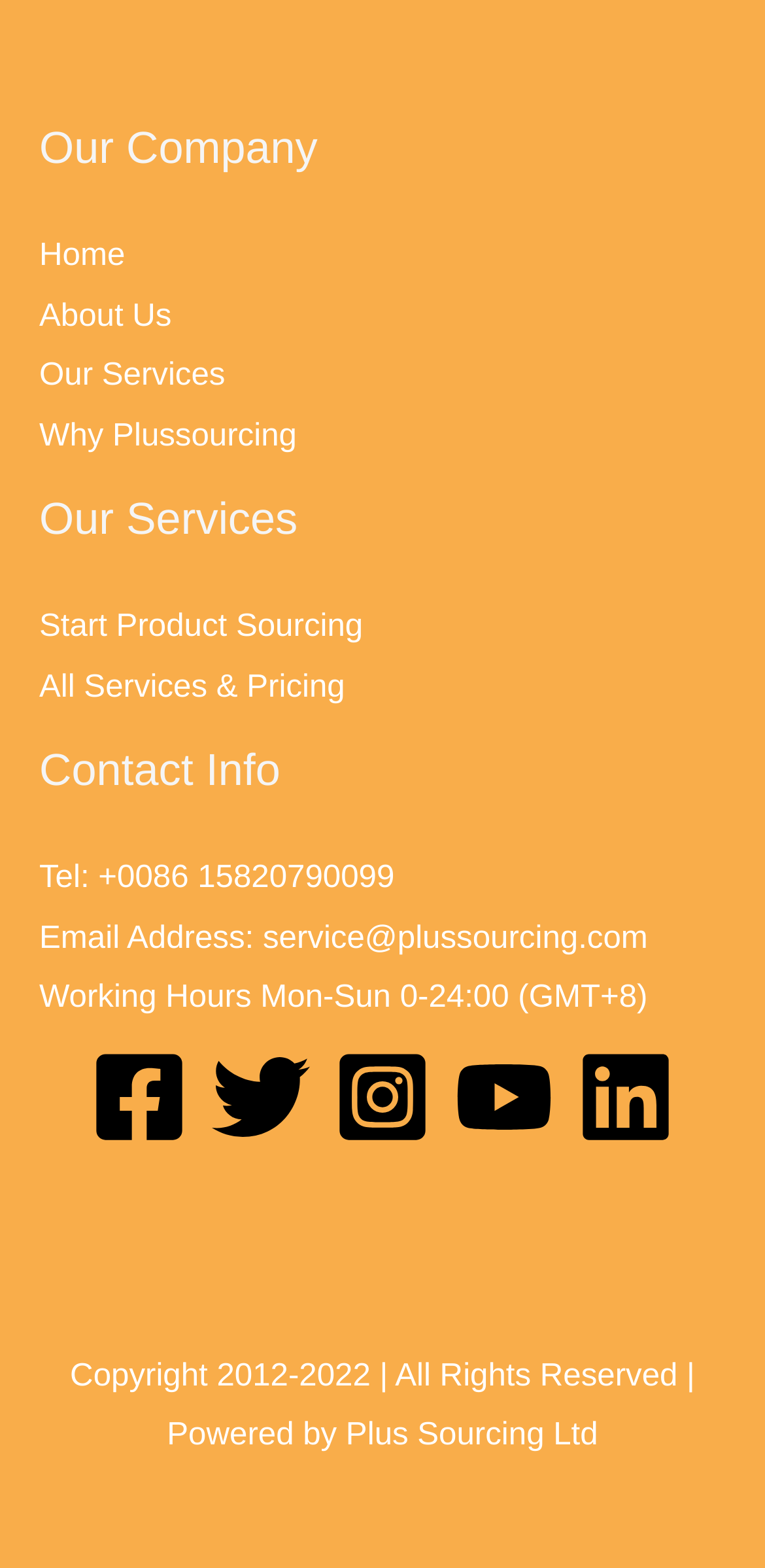Please specify the bounding box coordinates in the format (top-left x, top-left y, bottom-right x, bottom-right y), with values ranging from 0 to 1. Identify the bounding box for the UI component described as follows: aria-label="Twitter"

[0.277, 0.668, 0.405, 0.731]